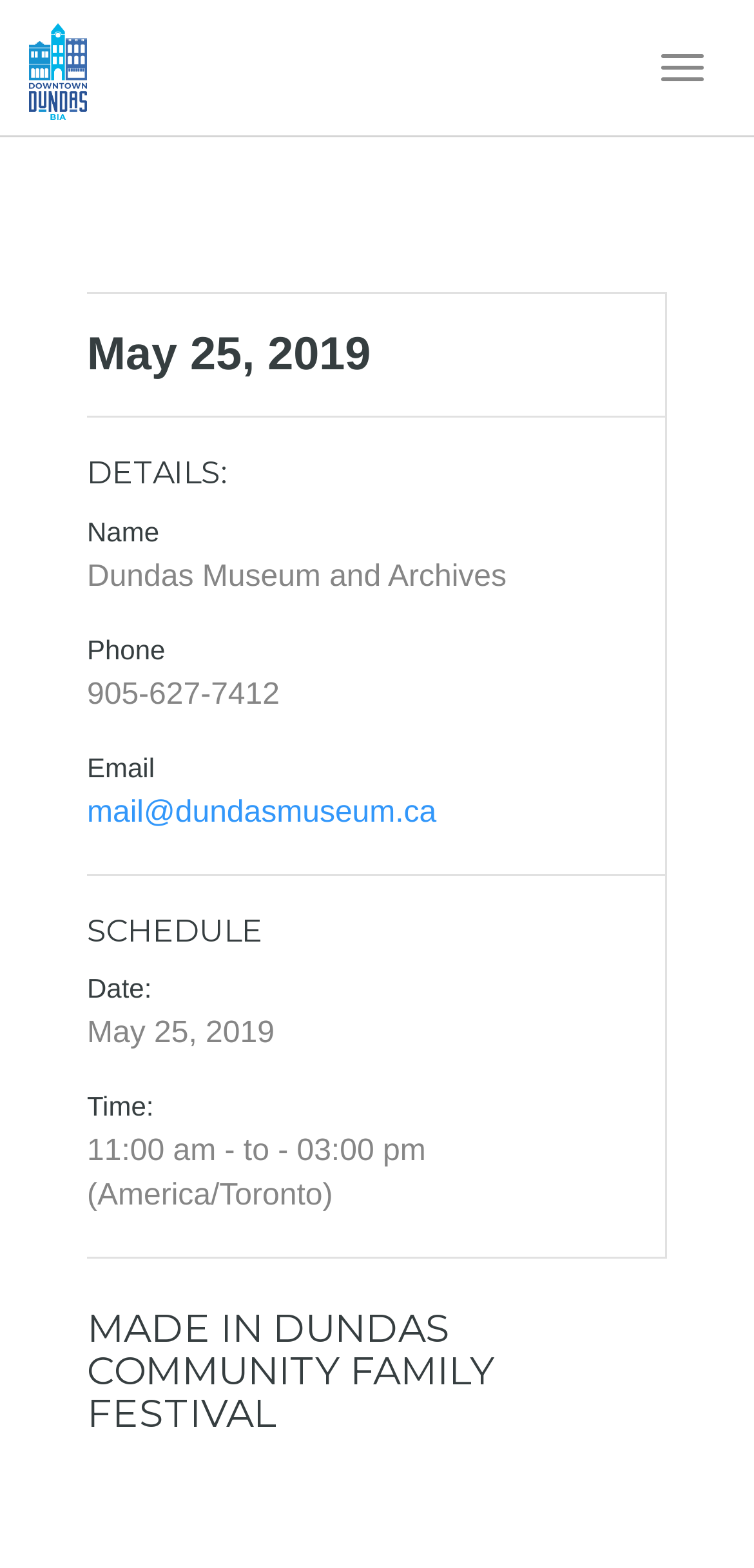Using the information from the screenshot, answer the following question thoroughly:
What is the duration of the event?

I found the answer by looking at the 'Time' field under the 'SCHEDULE' section, which is located below the 'Date' field. The corresponding value is '11:00 am - 03:00 pm'.